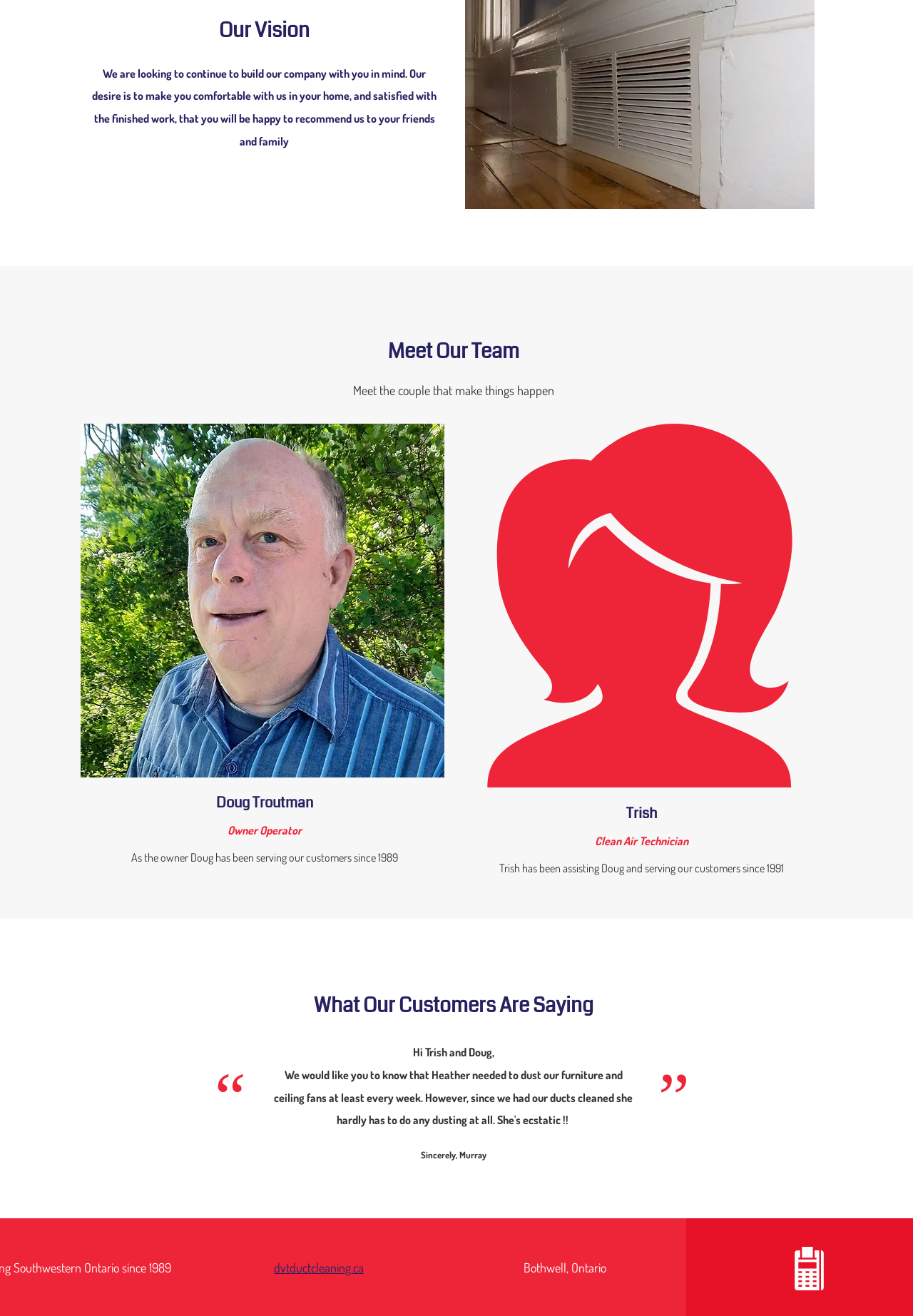What is the company's goal?
Make sure to answer the question with a detailed and comprehensive explanation.

Based on the StaticText element 'We are looking to continue to build our company with you in mind. Our desire is to make you comfortable with us in your home, and satisfied with the finished work, that you will be happy to recommend us to your friends and family', it can be inferred that the company's goal is to make customers comfortable.